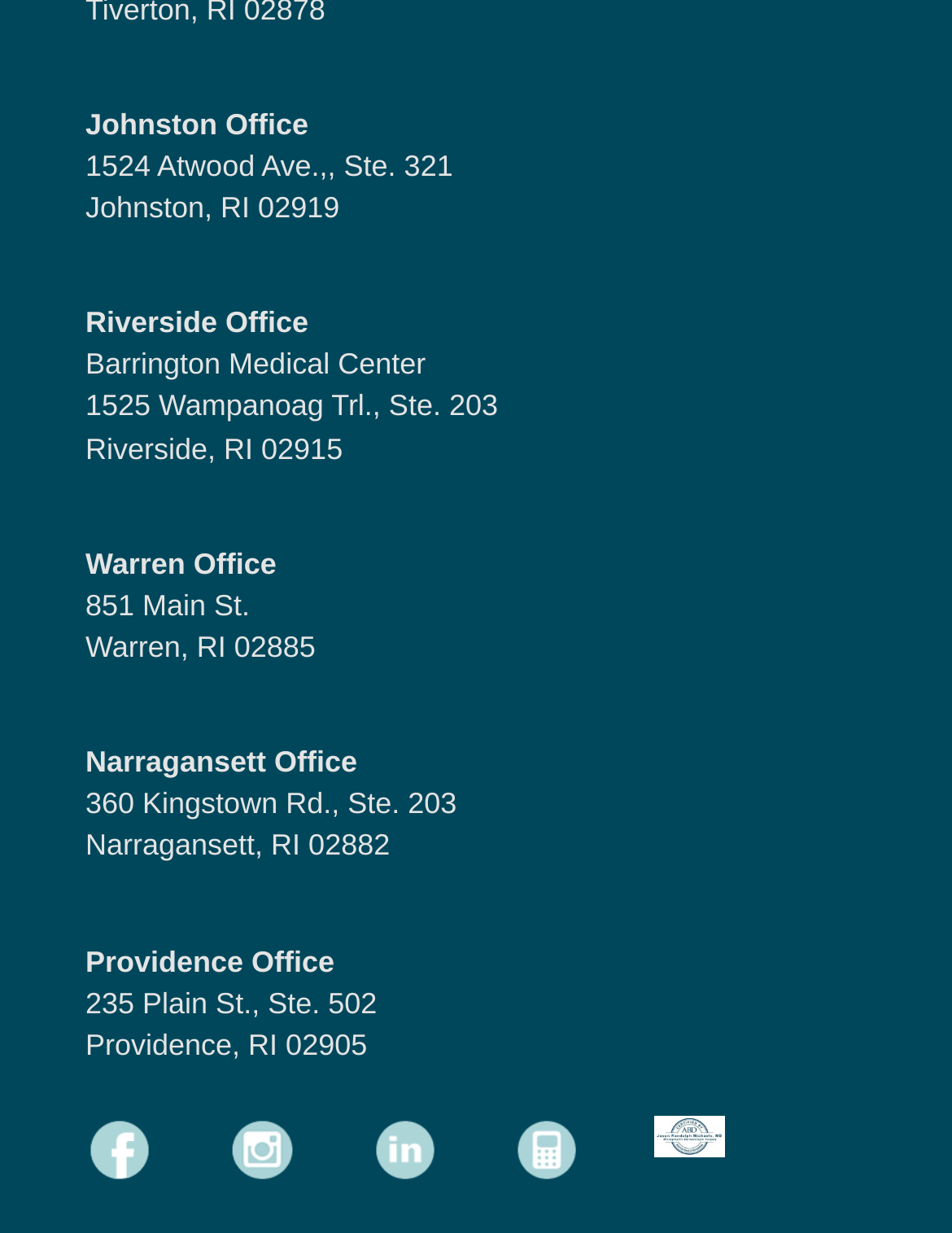How many offices are listed?
Based on the visual information, provide a detailed and comprehensive answer.

I counted the number of office locations listed on the webpage, which are Johnston Office, Riverside Office, Warren Office, Narragansett Office, and Providence Office.